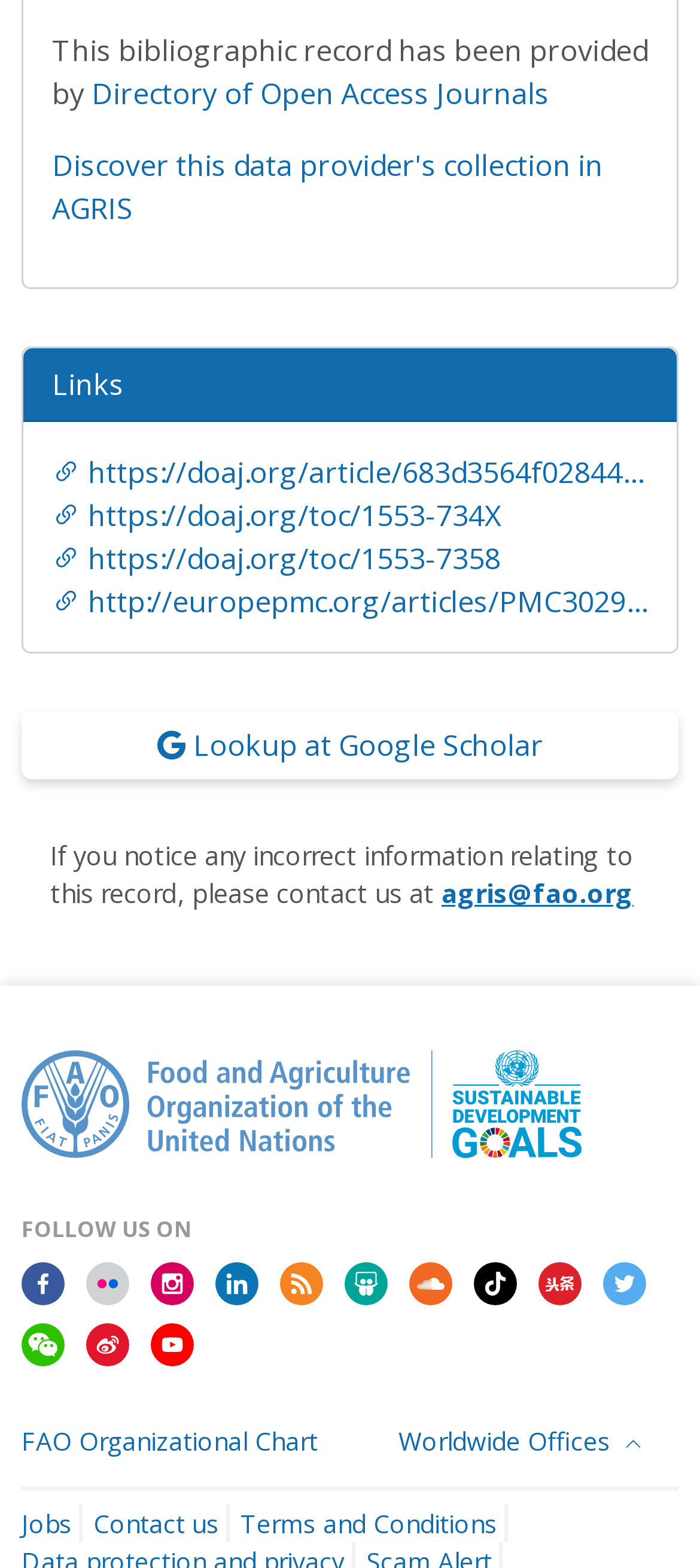How can users contact the organization if they notice incorrect information?
Answer the question with just one word or phrase using the image.

By emailing agris@fao.org